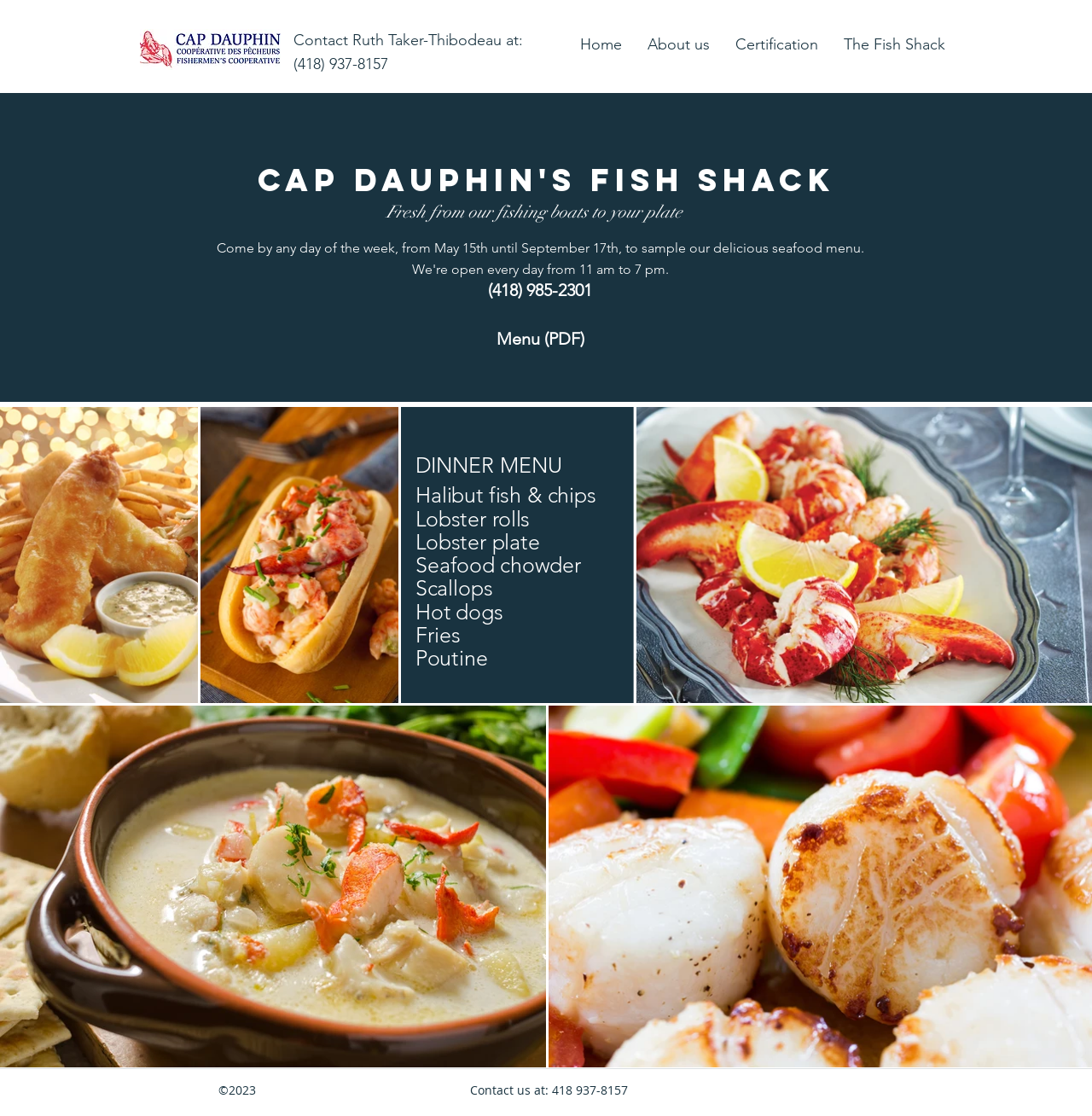Locate the primary headline on the webpage and provide its text.

Cap Dauphin's Fish Shack